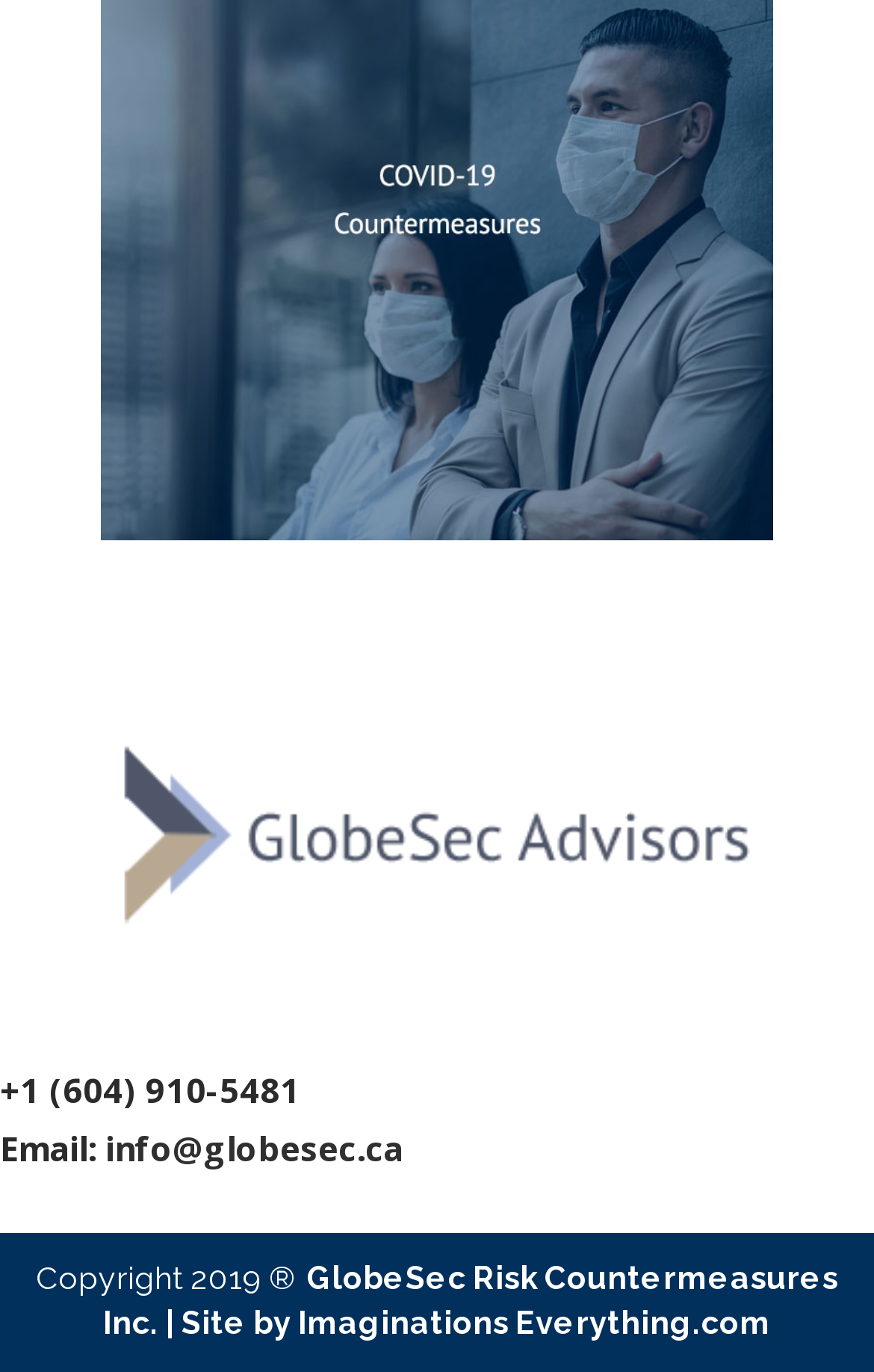Provide a one-word or short-phrase answer to the question:
What is the website of the company that designed the site?

Imaginations Everything.com